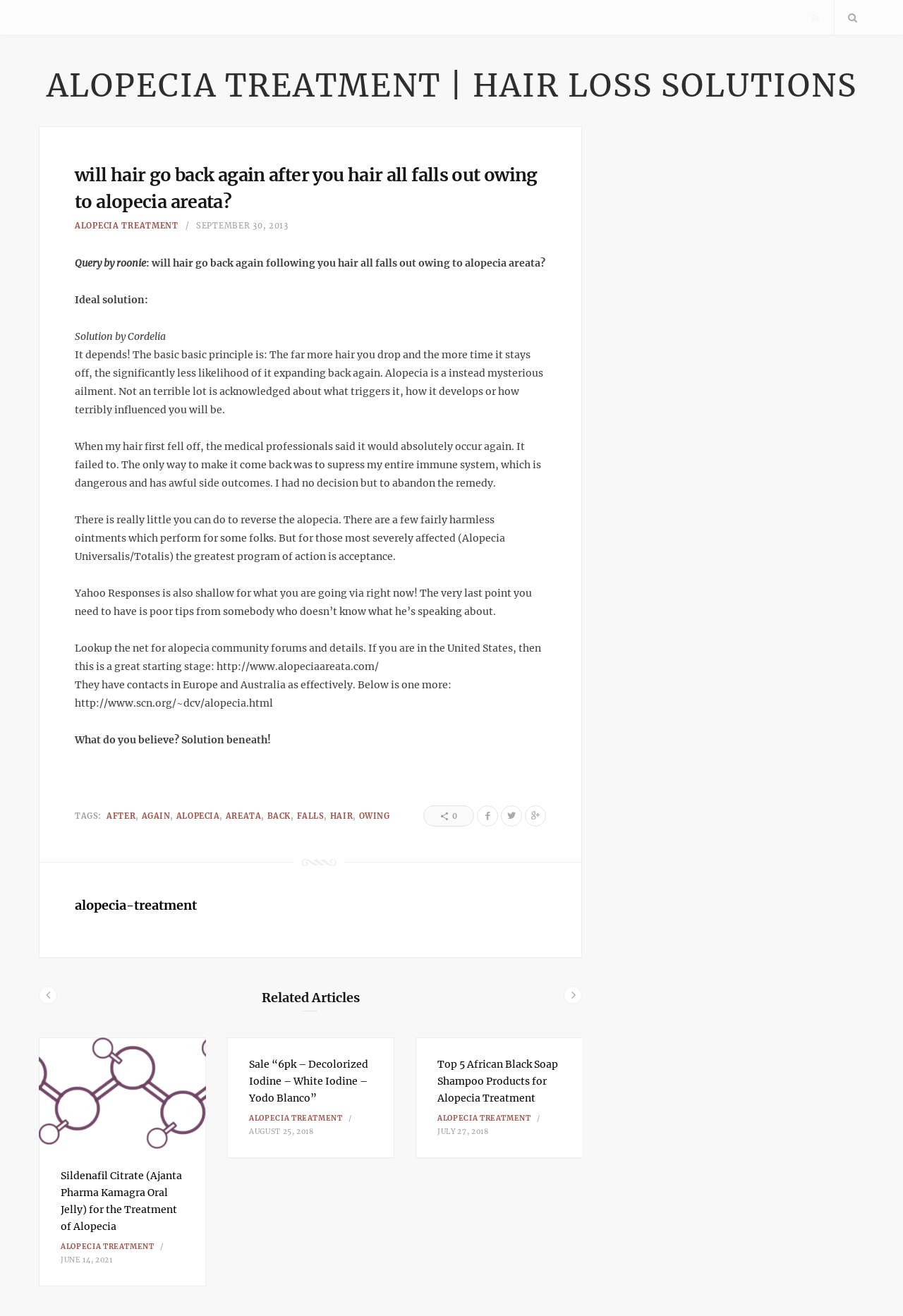Provide a thorough summary of the webpage.

This webpage appears to be a question-and-answer forum focused on alopecia areata, a hair loss condition. At the top of the page, there is a header section with three links: "ALOPECIA TREATMENT | HAIR LOSS SOLUTIONS", an RSS link, and a mysterious icon represented by "\ue92b". 

Below the header, there is a main article section that takes up most of the page. The article is titled "will hair go back again after you hair all falls out owing to alopecia areata?" and is attributed to a user named "roonie". The article discusses the possibility of hair regrowth after experiencing hair loss due to alopecia areata. The text is divided into several paragraphs, with the first paragraph explaining that the likelihood of hair regrowth decreases with the amount of hair lost and the duration of hair loss. The subsequent paragraphs share the author's personal experience with alopecia areata and offer advice on how to cope with the condition.

To the right of the article, there is a section with several links labeled as "TAGS", which appear to be related to the topic of alopecia areata. Below the tags, there are three icons represented by "\ue8f3", "\ue8f1", and "\ue8f6", which may be social media links or other interactive elements.

Further down the page, there is a section titled "Related Articles" that lists three related articles. Each article is represented by a heading, a link, and a timestamp. The articles appear to be related to alopecia treatment and hair loss solutions.

At the bottom of the page, there is a complementary section that takes up the full width of the page, but its content is not immediately clear.